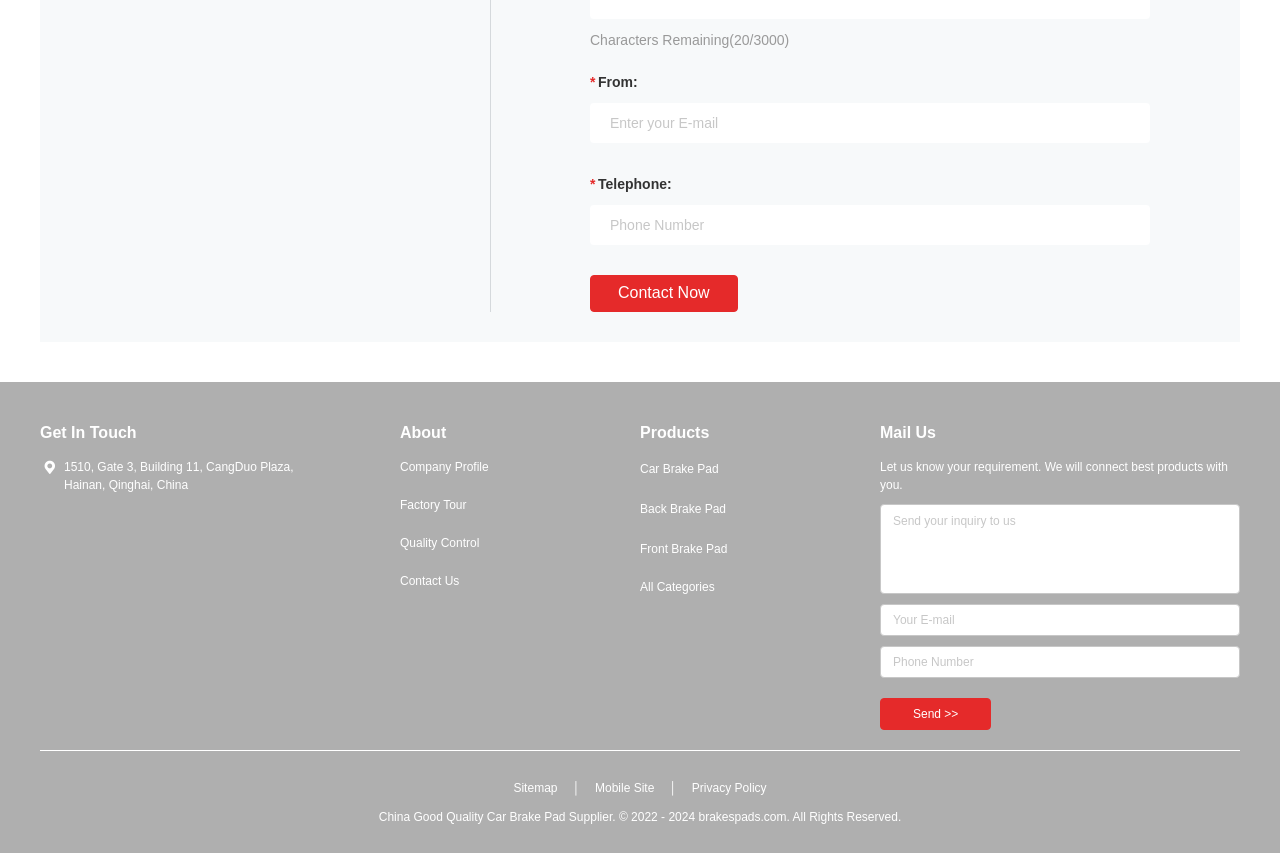Determine the bounding box of the UI element mentioned here: "alt="century medicare" title="Century Medicare"". The coordinates must be in the format [left, top, right, bottom] with values ranging from 0 to 1.

None